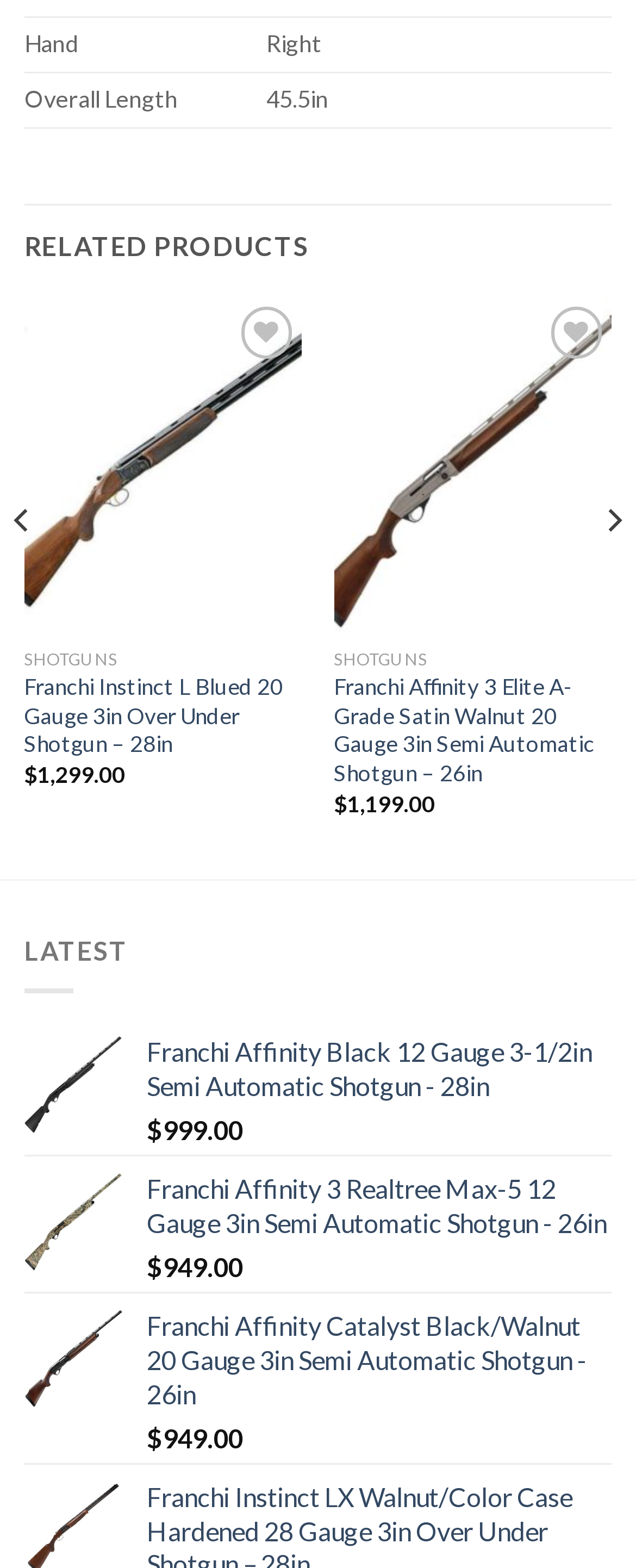Locate the bounding box coordinates of the clickable region necessary to complete the following instruction: "Go to previous page". Provide the coordinates in the format of four float numbers between 0 and 1, i.e., [left, top, right, bottom].

[0.01, 0.189, 0.062, 0.559]